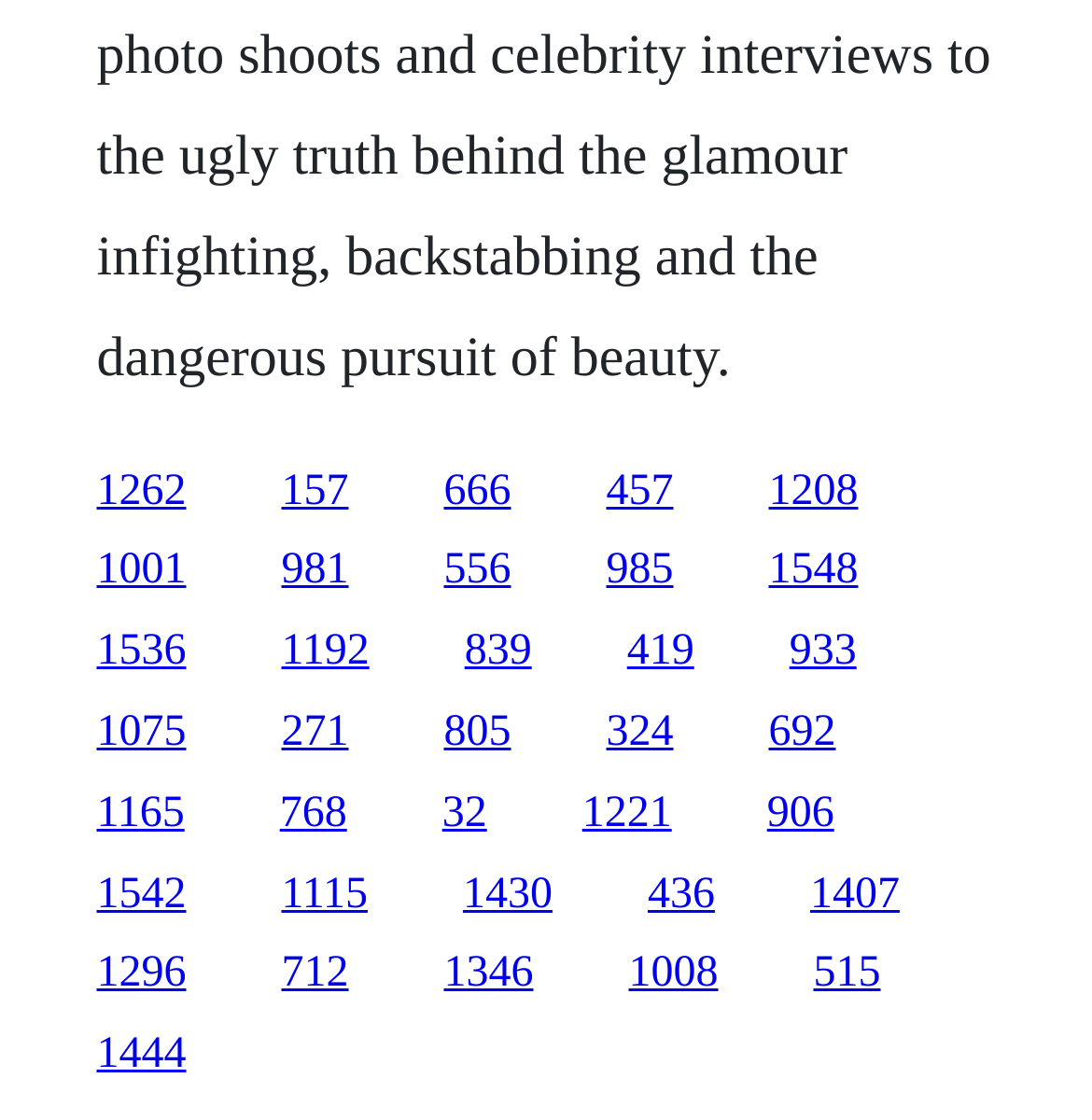Specify the bounding box coordinates (top-left x, top-left y, bottom-right x, bottom-right y) of the UI element in the screenshot that matches this description: 1536

[0.088, 0.56, 0.171, 0.603]